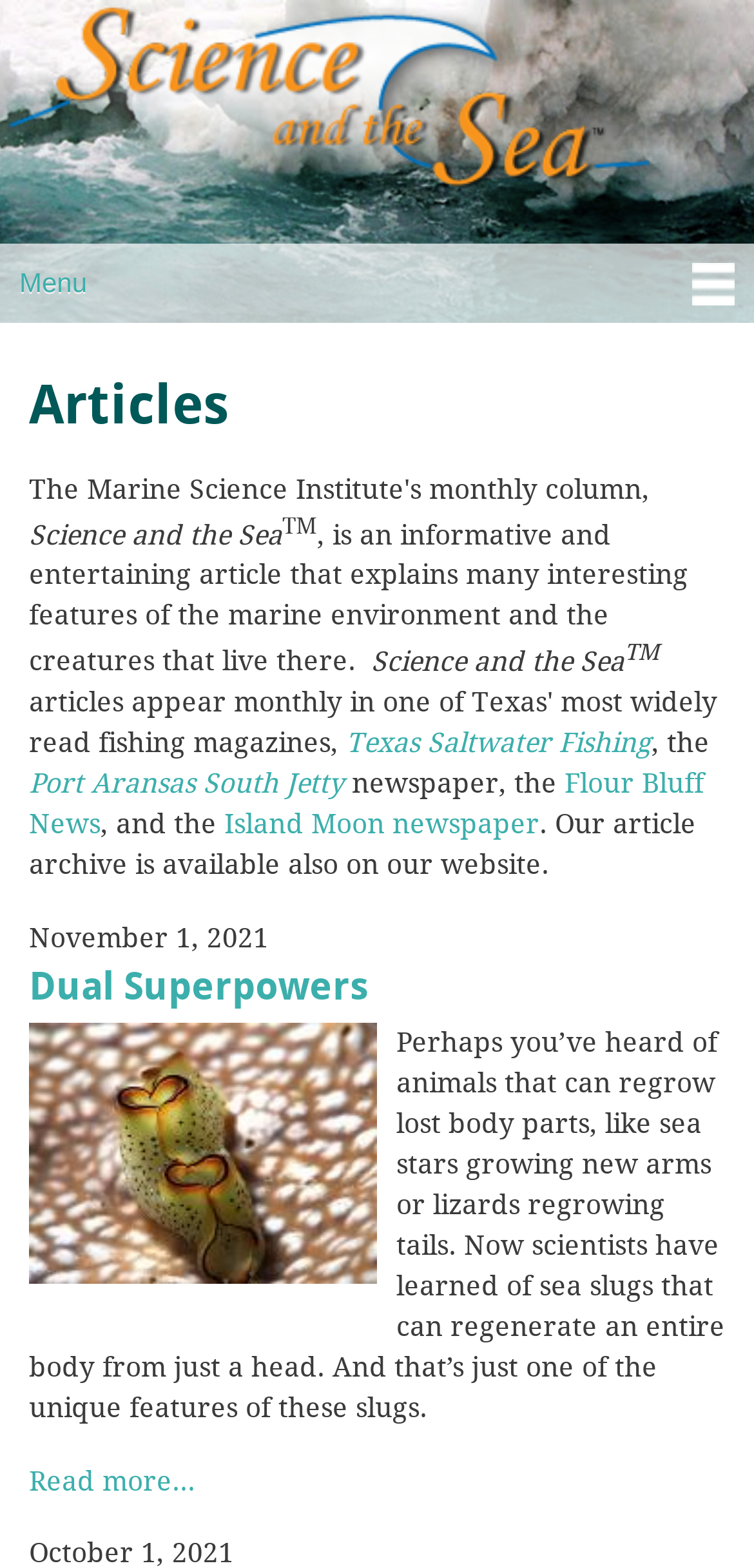Determine the bounding box coordinates for the element that should be clicked to follow this instruction: "Read more about Dual Superpowers". The coordinates should be given as four float numbers between 0 and 1, in the format [left, top, right, bottom].

[0.038, 0.589, 0.49, 0.645]